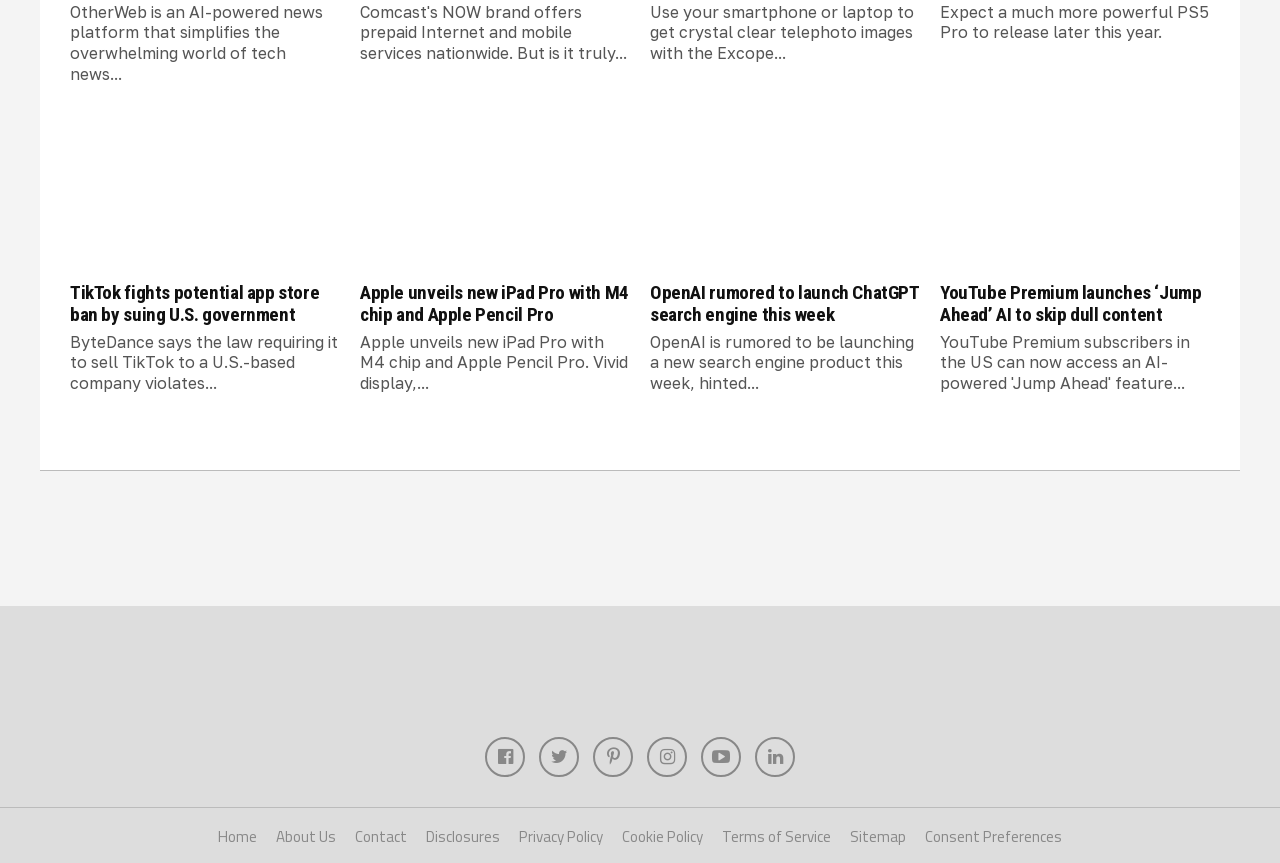How many links are in the footer section?
Based on the image, provide a one-word or brief-phrase response.

9